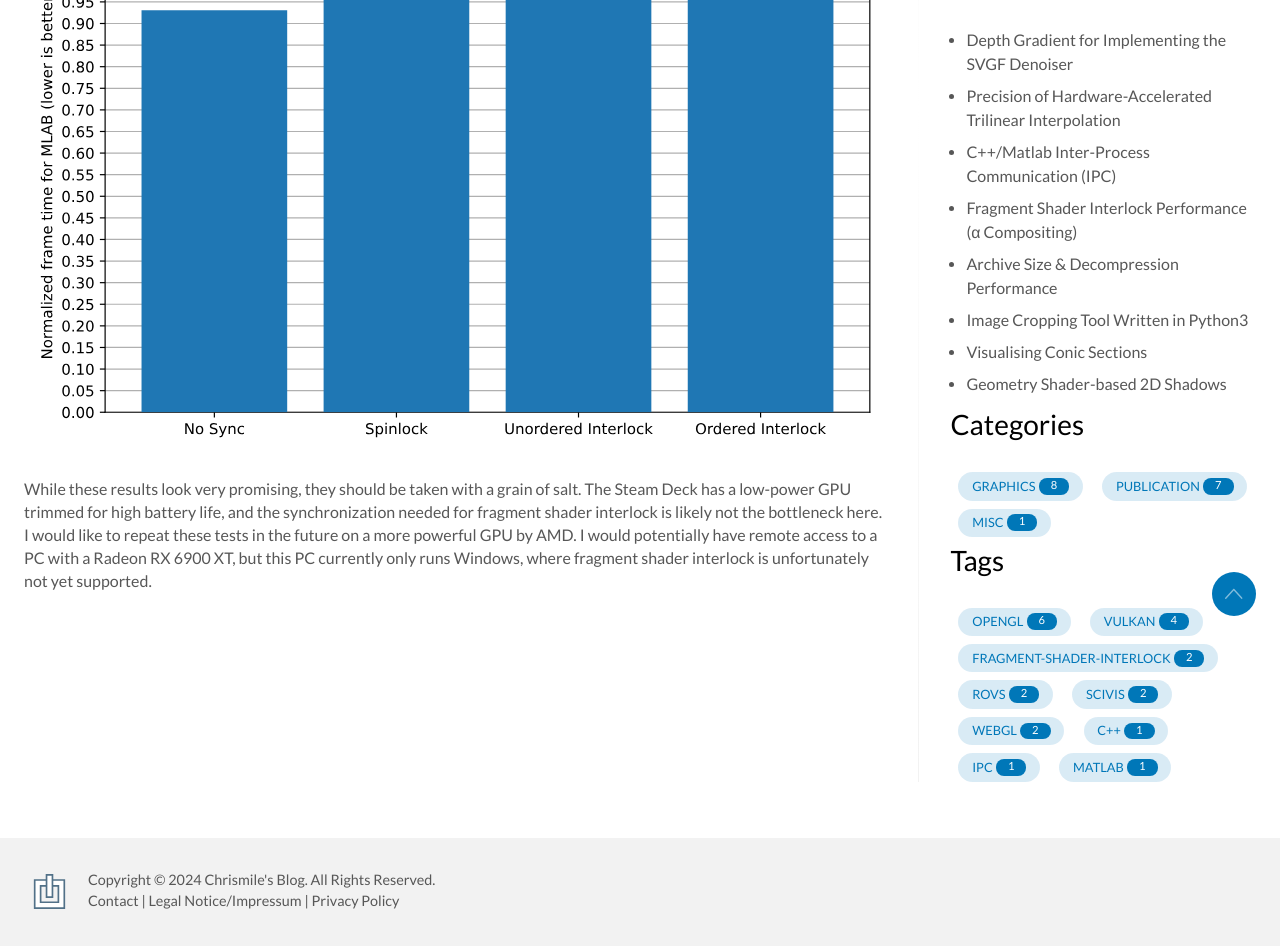Bounding box coordinates should be in the format (top-left x, top-left y, bottom-right x, bottom-right y) and all values should be floating point numbers between 0 and 1. Determine the bounding box coordinate for the UI element described as: IPC 1

[0.749, 0.796, 0.813, 0.826]